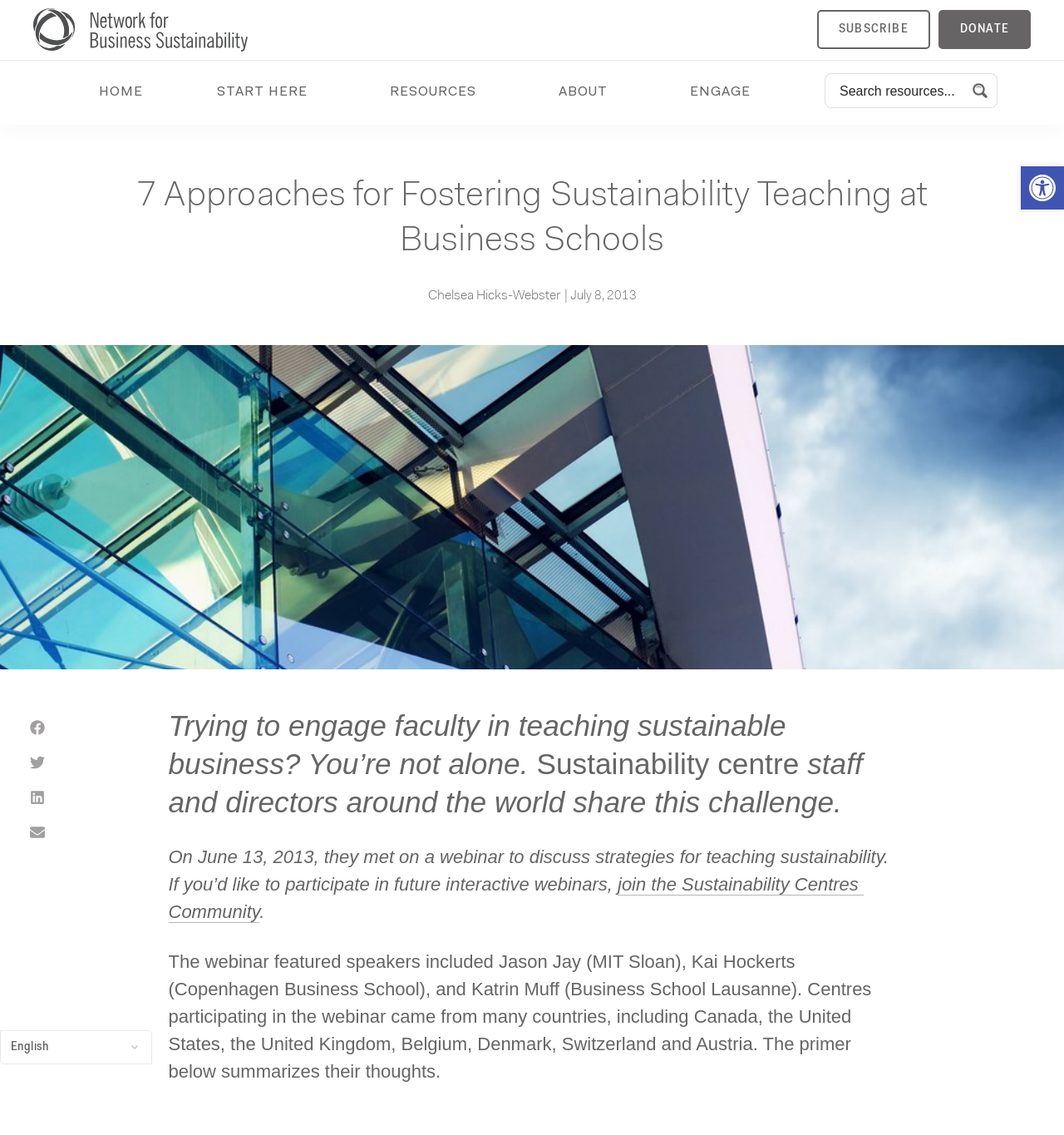Explain in detail what you observe on this webpage.

The webpage is about fostering sustainability teaching at business schools, specifically discussing 7 approaches to engage faculty in teaching sustainable business. 

At the top right corner, there is a toolbar with an accessibility tools link and an image of accessibility tools. On the top left, there is an NBS logo link and image. Below the logo, there are several links, including "HOME", "START HERE", "RESOURCES", "ABOUT", and "ENGAGE", which are likely part of the main navigation menu. 

To the right of these links, there is a search form with a search input box and a search magnifier button. 

The main content of the page starts with a heading that reads "7 Approaches for Fostering Sustainability Teaching at Business Schools". Below this heading, there is a link to the author, Chelsea Hicks-Webster, followed by a separator line and a time stamp indicating the publication date, July 8, 2013. 

Further down, there are four social media sharing buttons for Facebook, Twitter, LinkedIn, and email, each with an accompanying image. 

The main article starts with a heading that summarizes the content, "Trying to engage faculty in teaching sustainable business? You’re not alone. Sustainability centre staff and directors around the world share this challenge." The article then describes a webinar that took place on June 13, 2013, where sustainability centre staff and directors discussed strategies for teaching sustainability. There is a link to join the Sustainability Centres Community and a summary of the webinar, including the speakers and participating countries. 

At the very bottom of the page, there is a language selection combobox.